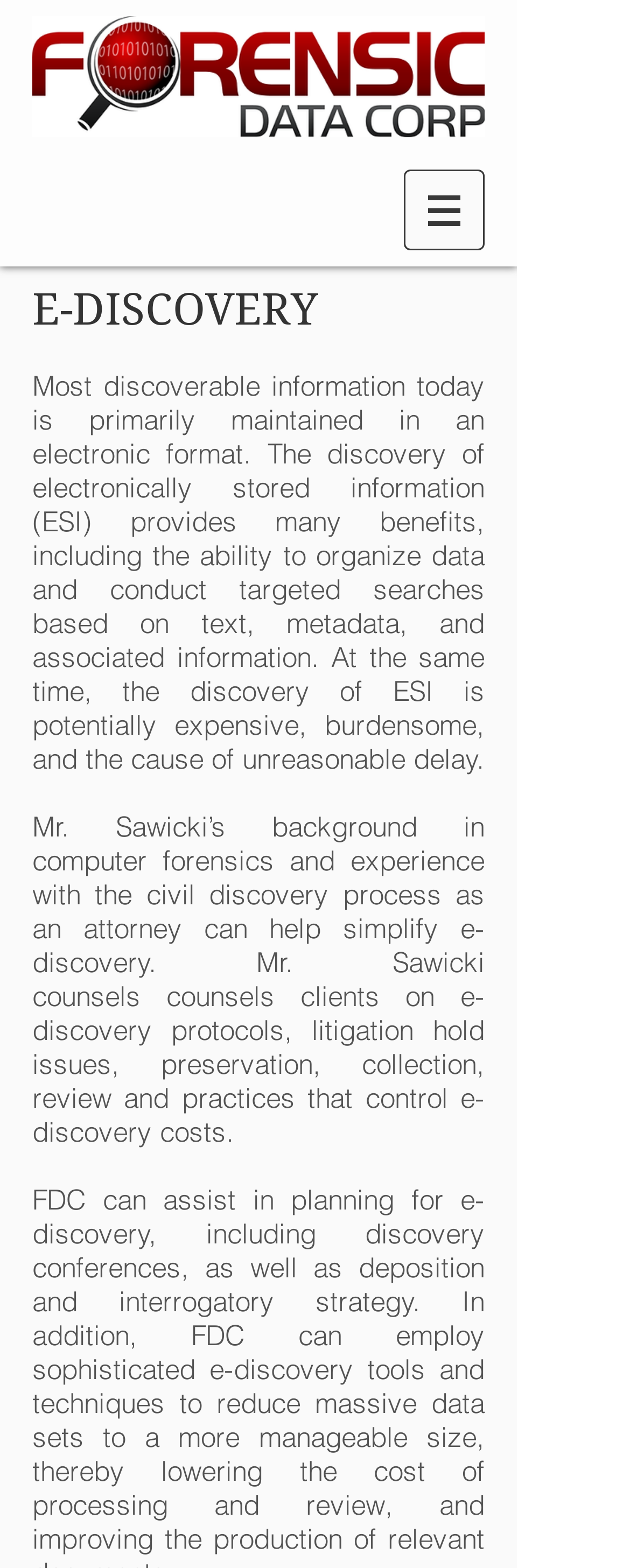What is the purpose of e-discovery?
Please provide a comprehensive answer based on the contents of the image.

The text states that the discovery of electronically stored information provides many benefits, including the ability to organize data and conduct targeted searches based on text, metadata, and associated information.